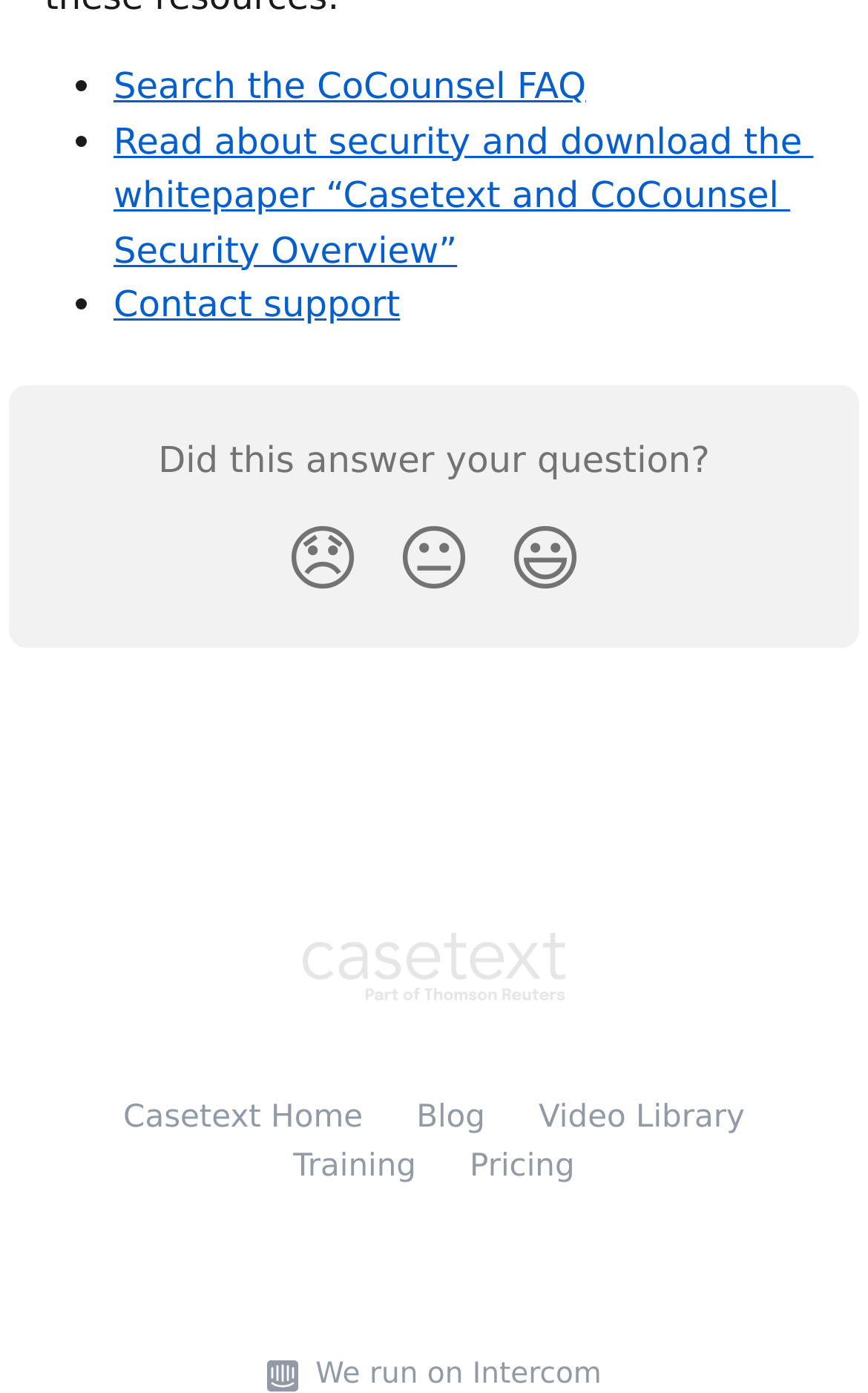Using the given element description, provide the bounding box coordinates (top-left x, top-left y, bottom-right x, bottom-right y) for the corresponding UI element in the screenshot: Casetext Home

[0.142, 0.79, 0.418, 0.815]